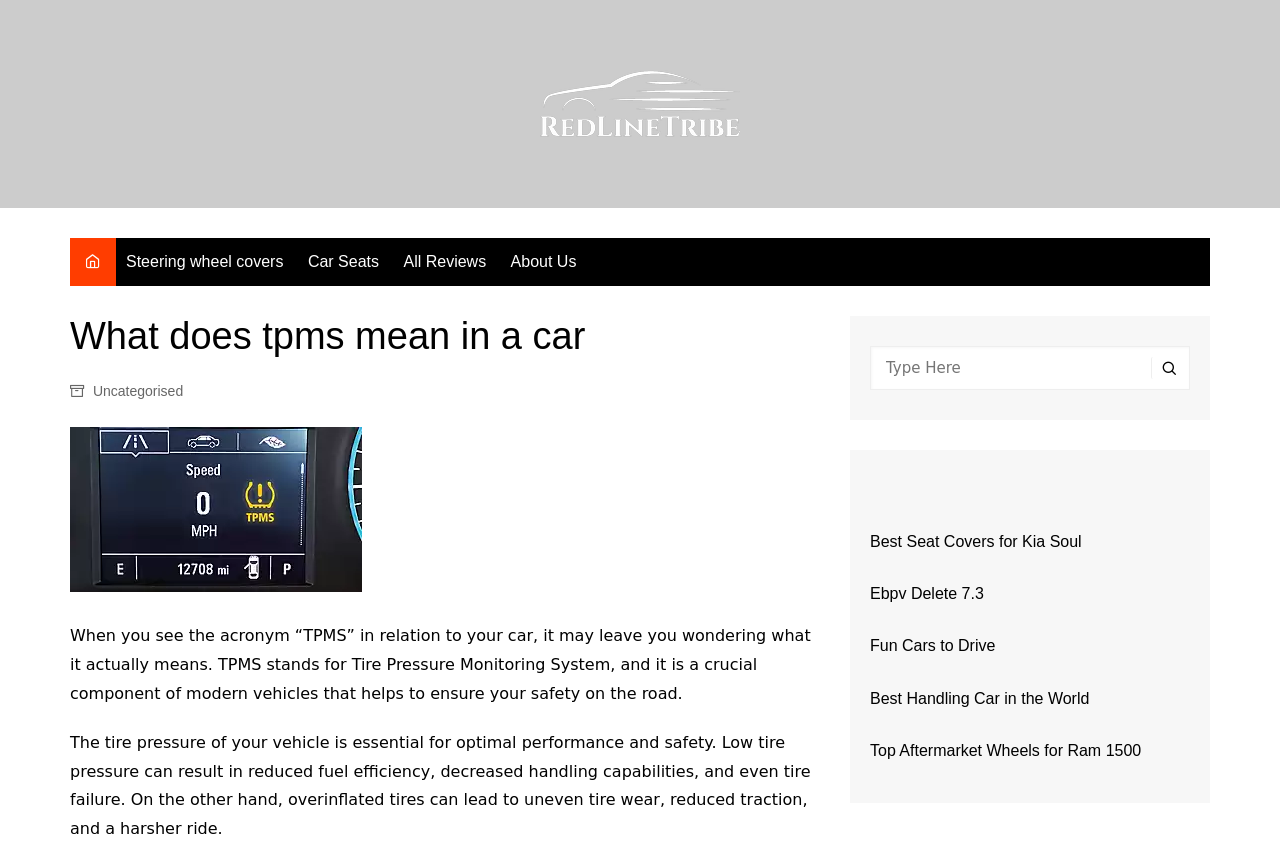What happens if tire pressure is low?
Answer the question with a single word or phrase derived from the image.

Reduced fuel efficiency, decreased handling